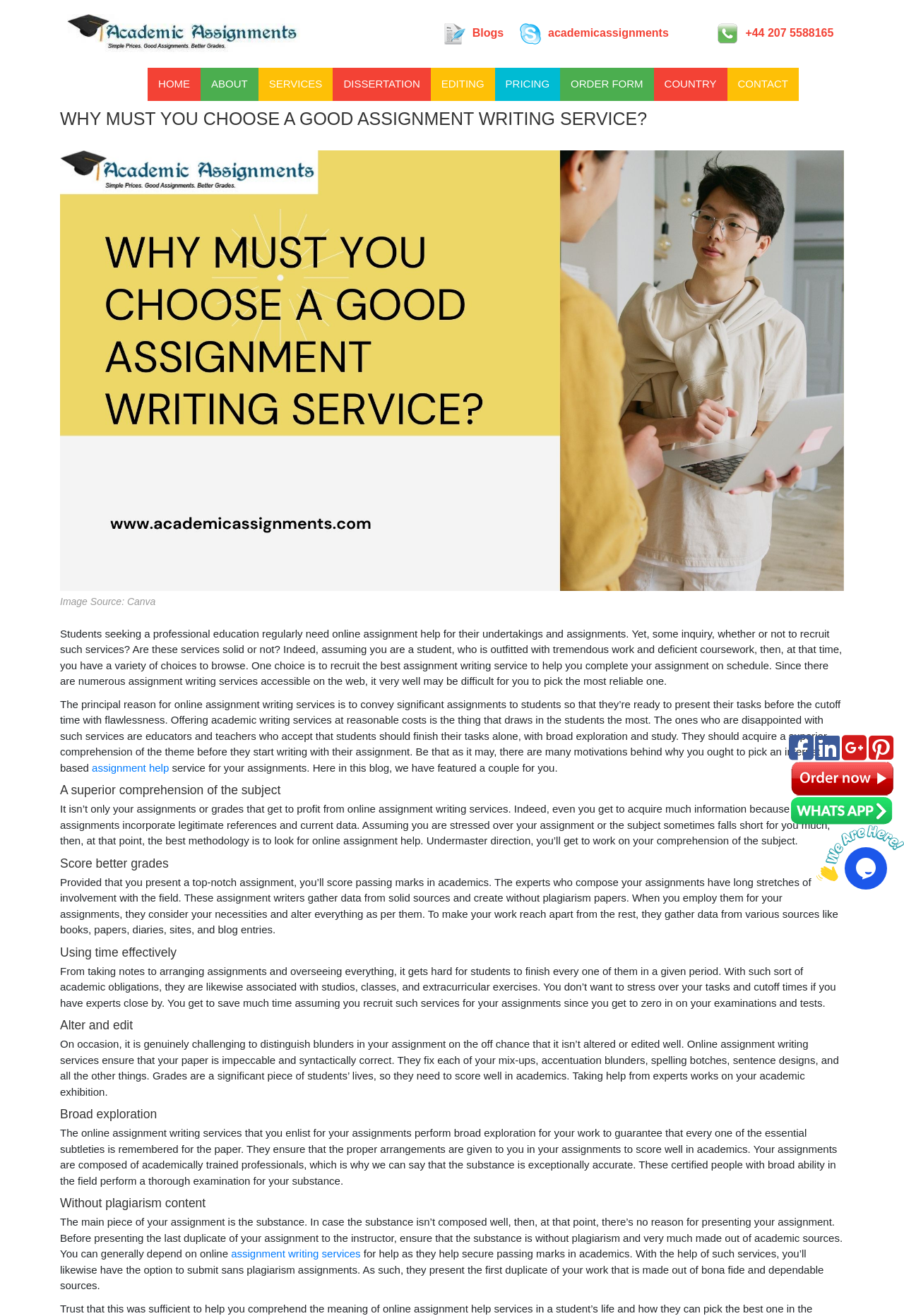Please provide the bounding box coordinates for the element that needs to be clicked to perform the following instruction: "Click on the 'HOME' link". The coordinates should be given as four float numbers between 0 and 1, i.e., [left, top, right, bottom].

[0.167, 0.054, 0.218, 0.074]